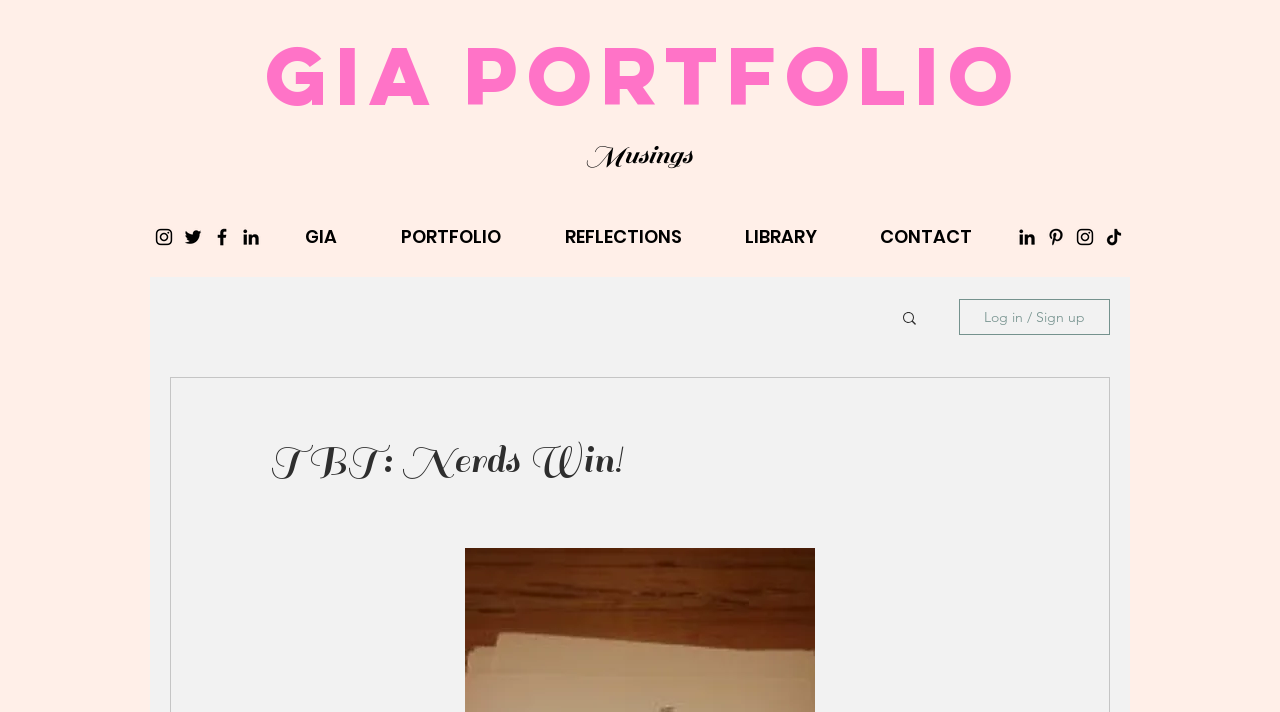How many social media links are in the first social bar?
Please answer the question with as much detail and depth as you can.

The first social bar is located at the top of the webpage and contains four social media links, which are Instagram, Twitter, Facebook, and LinkedIn, each with an accompanying image.